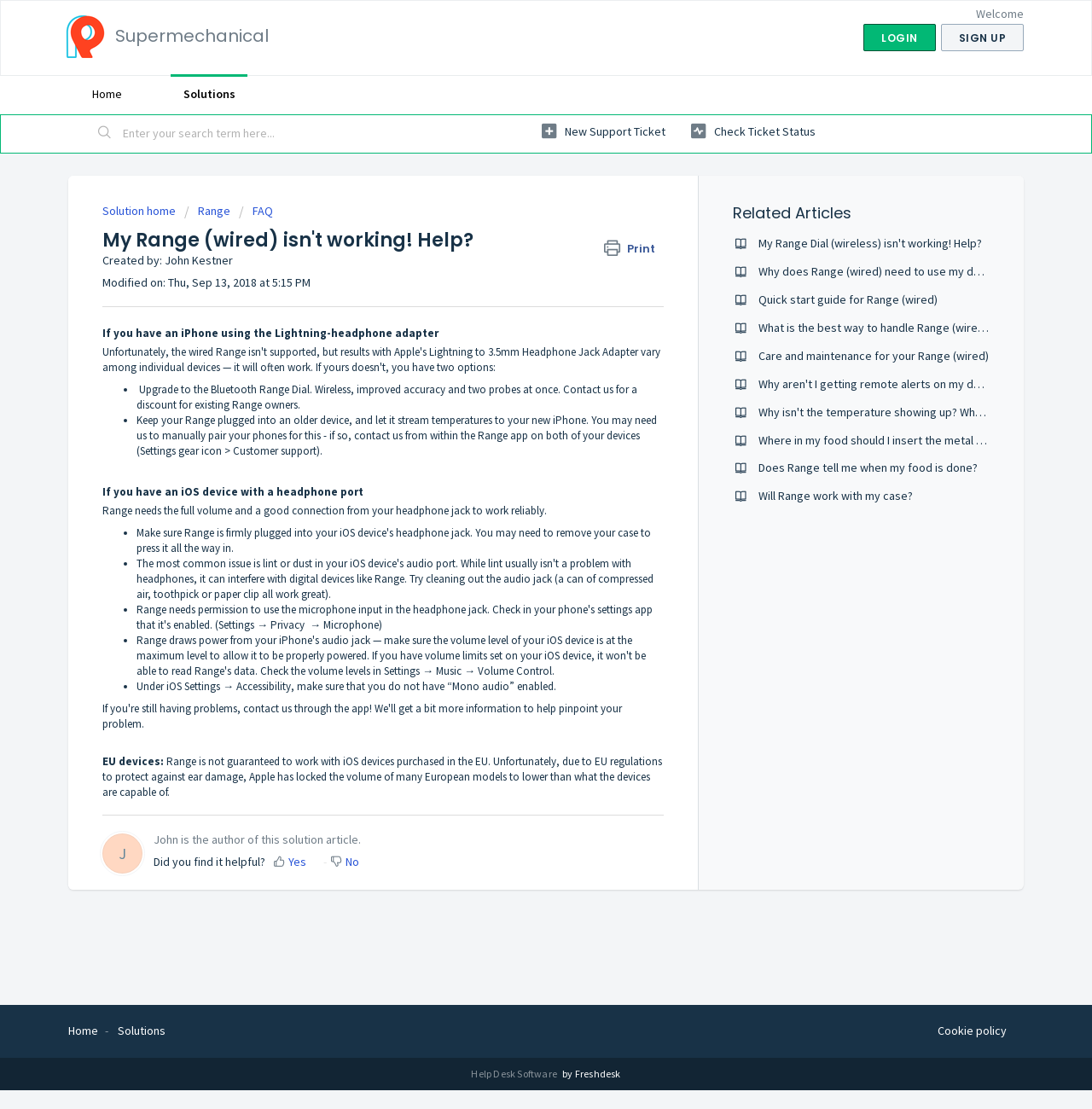What is the text of the first link in the related articles section?
Refer to the screenshot and respond with a concise word or phrase.

My Range Dial (wireless) isn't working! Help?